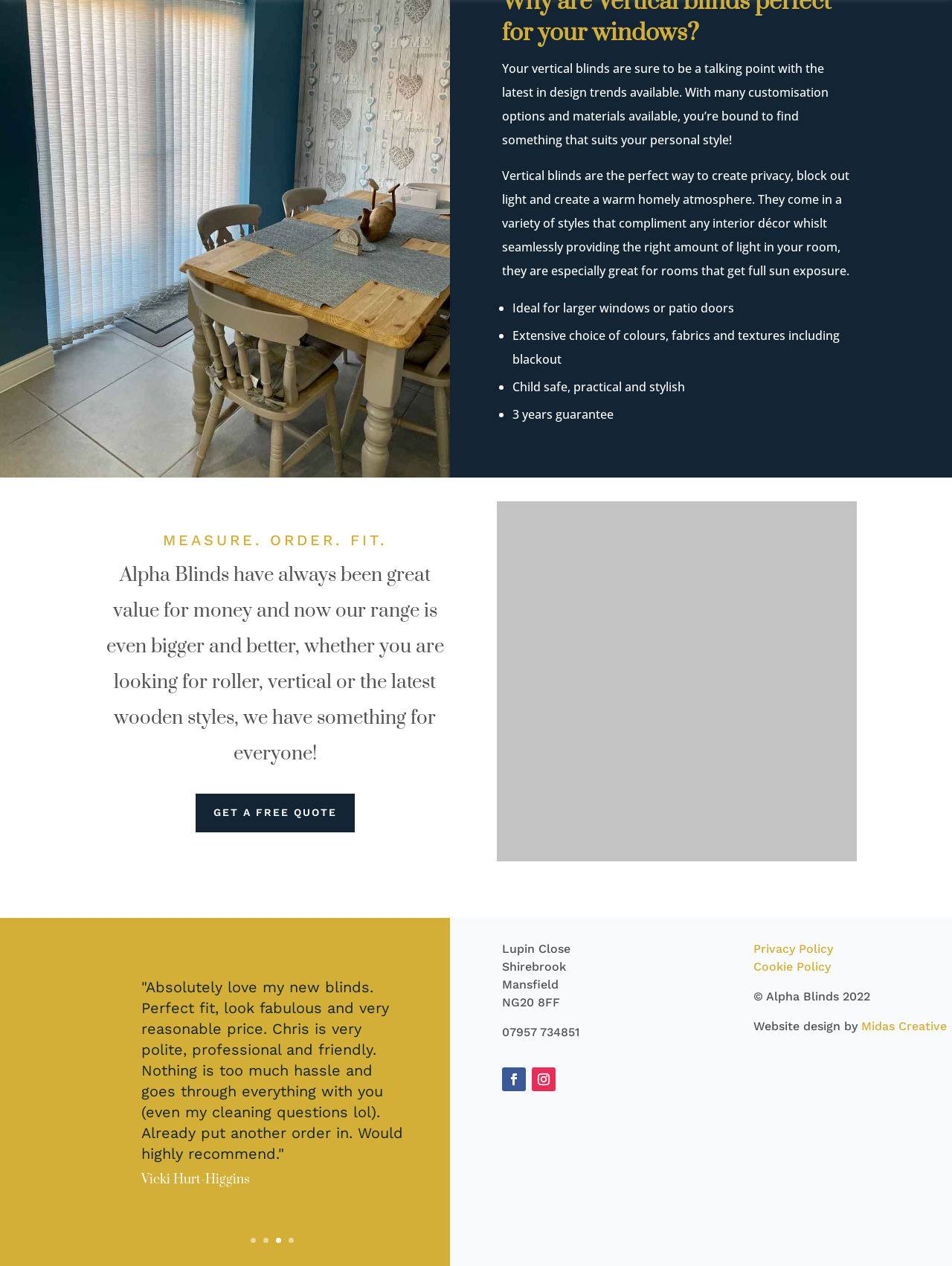Please answer the following question using a single word or phrase: 
What is the guarantee period for the product?

3 years